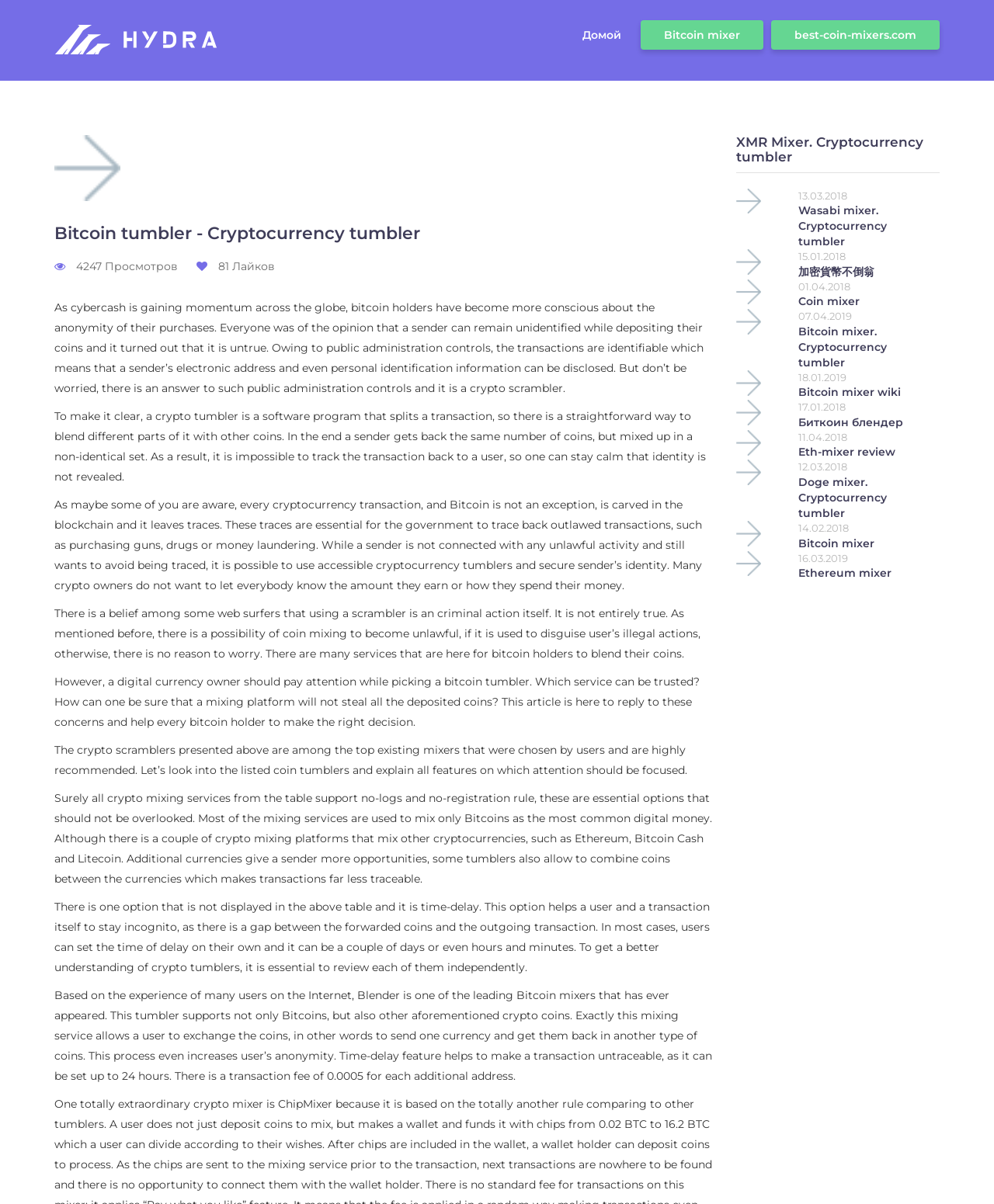Bounding box coordinates should be in the format (top-left x, top-left y, bottom-right x, bottom-right y) and all values should be floating point numbers between 0 and 1. Determine the bounding box coordinate for the UI element described as: 加密貨幣不倒翁

[0.803, 0.22, 0.88, 0.231]